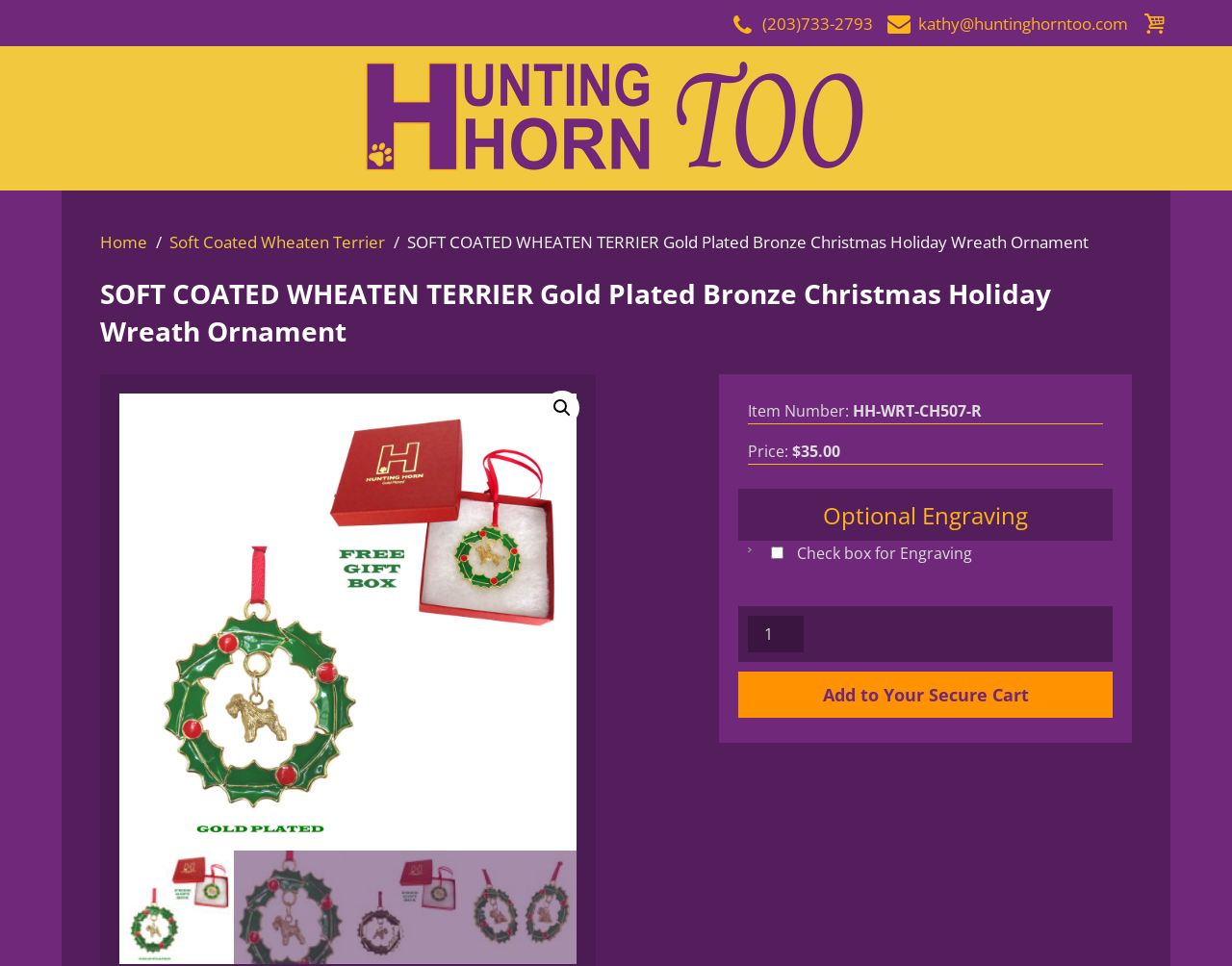Identify the coordinates of the bounding box for the element that must be clicked to accomplish the instruction: "Search for products".

[0.442, 0.404, 0.47, 0.44]